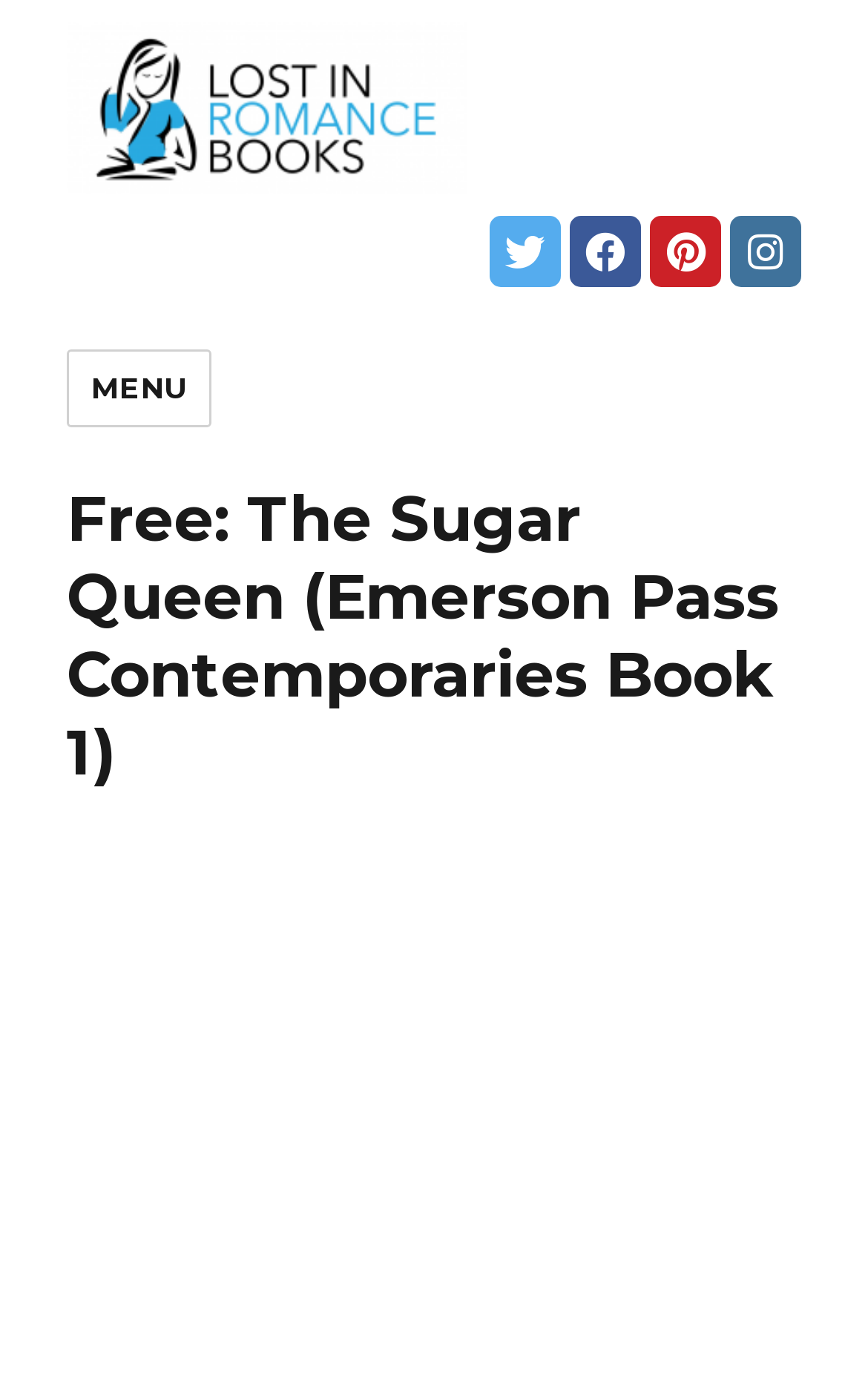Determine the bounding box for the HTML element described here: "alt="Instagram" title="Instagram"". The coordinates should be given as [left, top, right, bottom] with each number being a float between 0 and 1.

[0.841, 0.155, 0.923, 0.206]